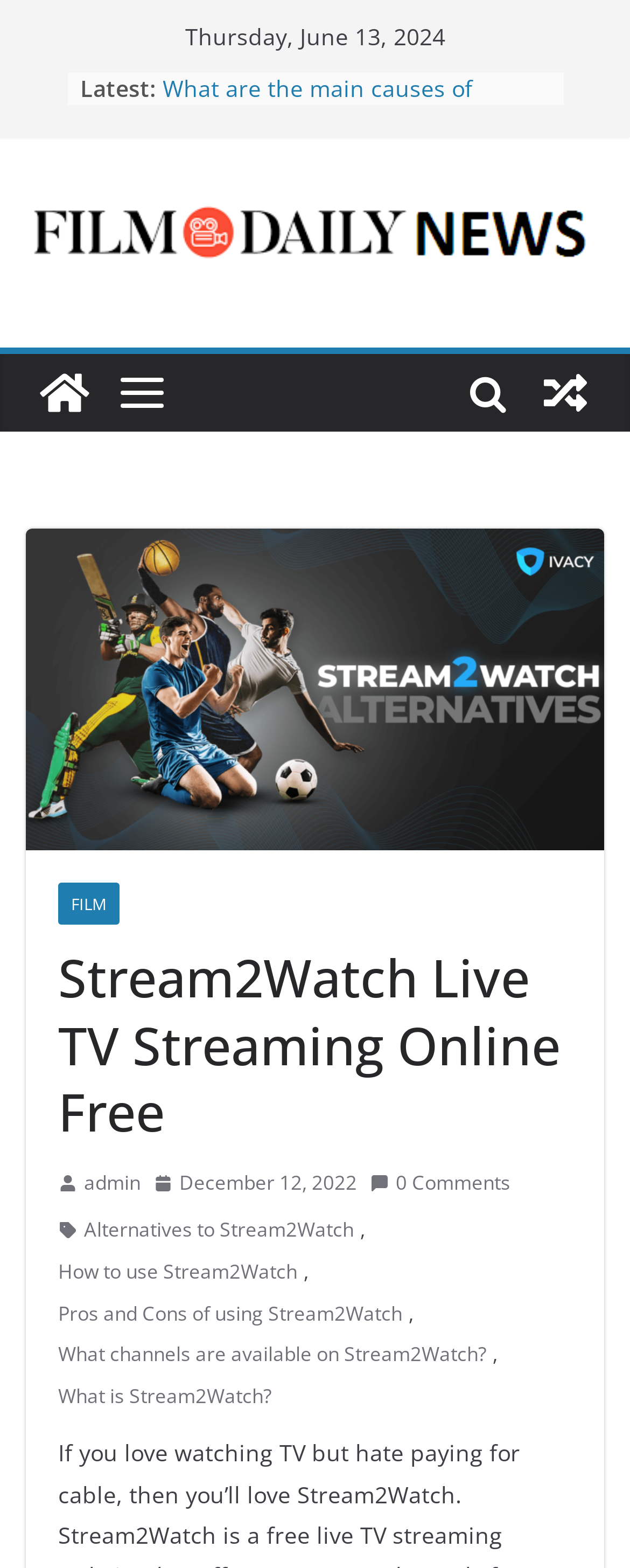Generate the text of the webpage's primary heading.

Stream2Watch Live TV Streaming Online Free